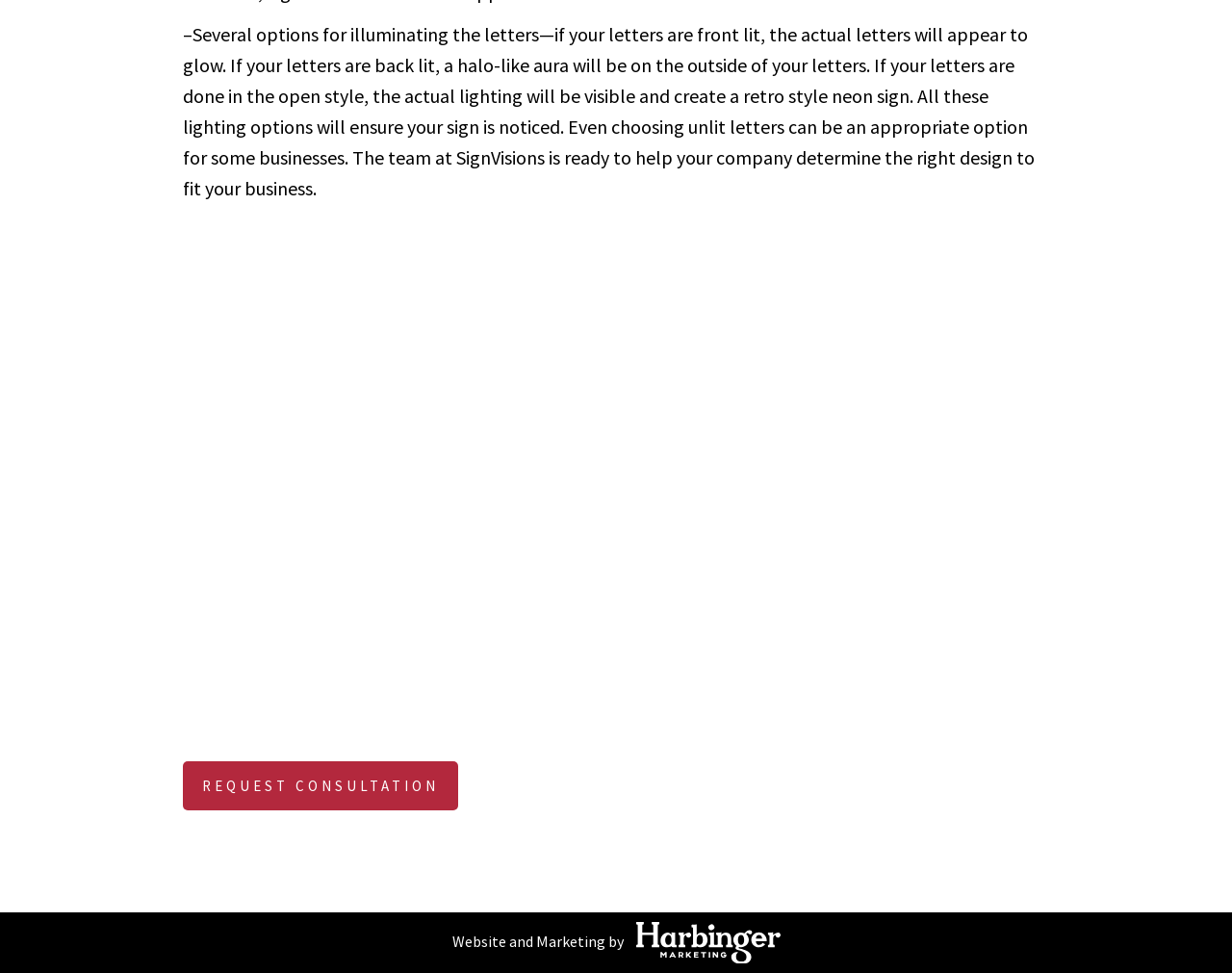Highlight the bounding box coordinates of the element that should be clicked to carry out the following instruction: "Click on the 'REQUEST CONSULTATION' button". The coordinates must be given as four float numbers ranging from 0 to 1, i.e., [left, top, right, bottom].

[0.148, 0.782, 0.372, 0.833]